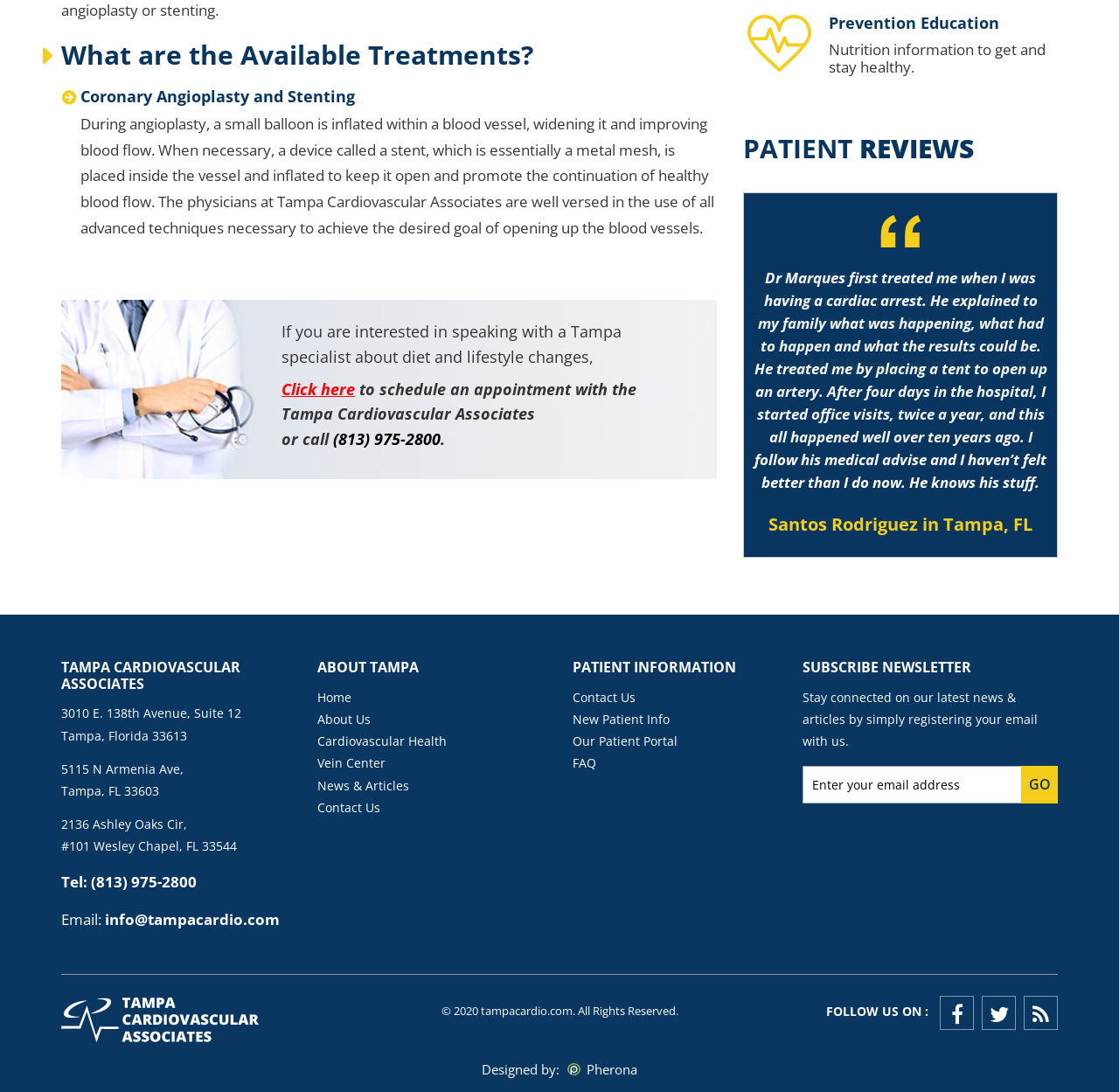Determine the bounding box coordinates for the element that should be clicked to follow this instruction: "Enter your email address to subscribe to the newsletter". The coordinates should be given as four float numbers between 0 and 1, in the format [left, top, right, bottom].

[0.717, 0.702, 0.945, 0.736]